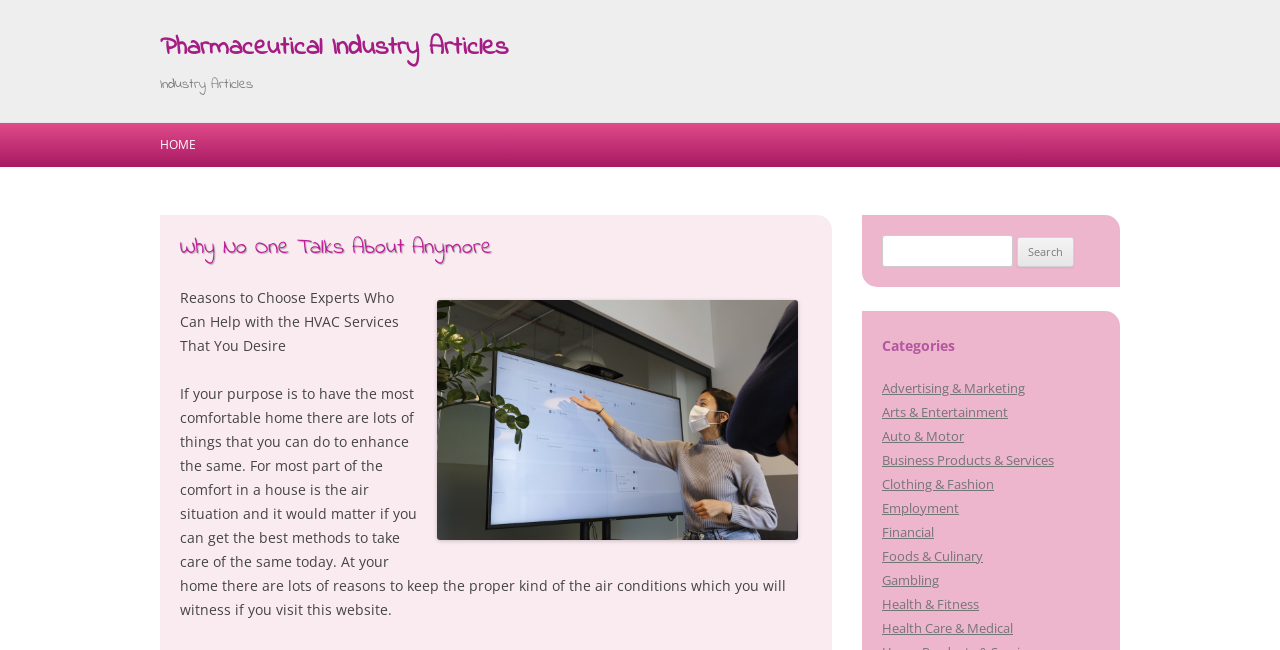What is the topic of the article?
Analyze the screenshot and provide a detailed answer to the question.

I determined the answer by reading the static text elements and noticing that they mention 'HVAC Services' and 'air conditions', which suggests that the article is about HVAC services.